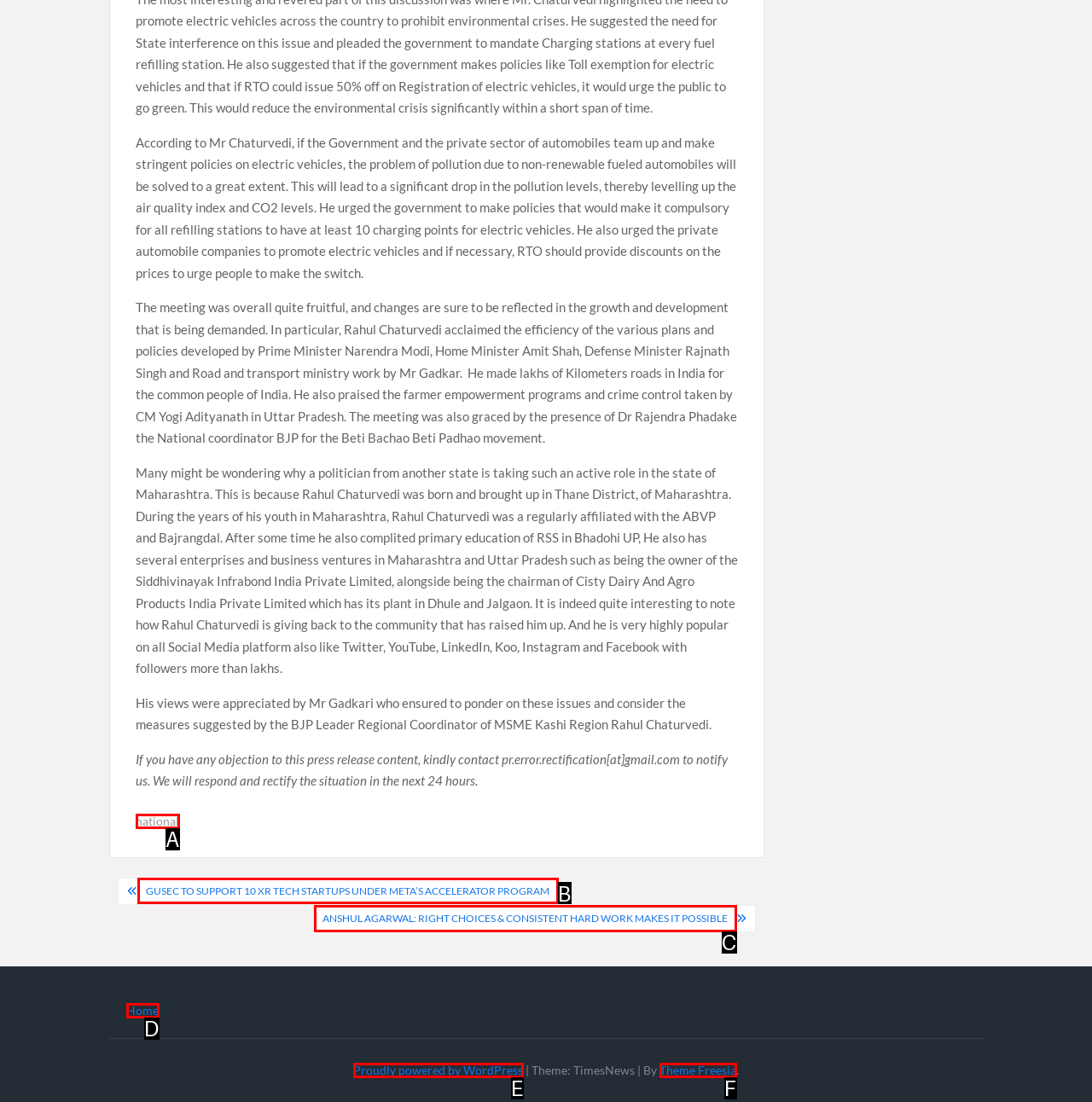Given the description: Theme Freesia, identify the corresponding option. Answer with the letter of the appropriate option directly.

F